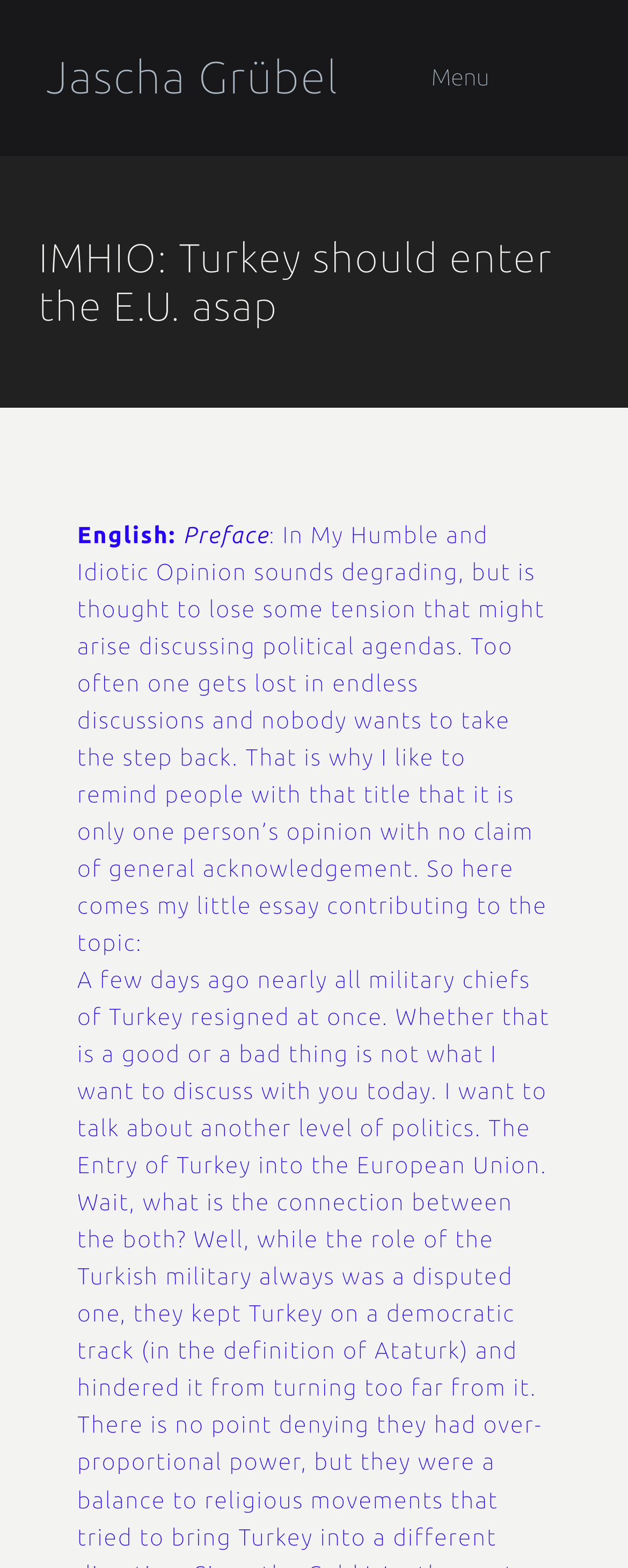By analyzing the image, answer the following question with a detailed response: Is there a menu on the page?

The presence of a menu can be inferred from the button element with the text 'Menu' which has a popup menu. This suggests that there is a menu on the page.